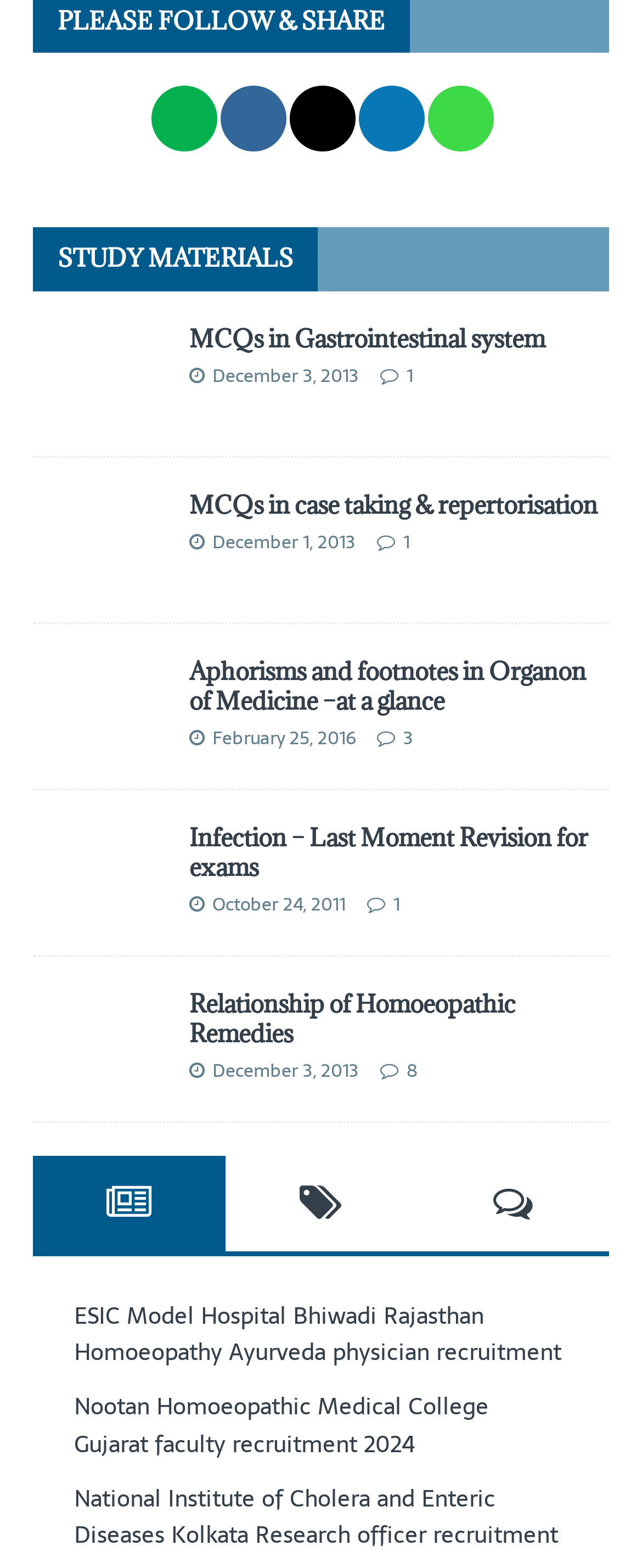Identify the bounding box coordinates for the element you need to click to achieve the following task: "Explore MCQs in Gastrointestinal system". The coordinates must be four float values ranging from 0 to 1, formatted as [left, top, right, bottom].

[0.295, 0.205, 0.849, 0.225]